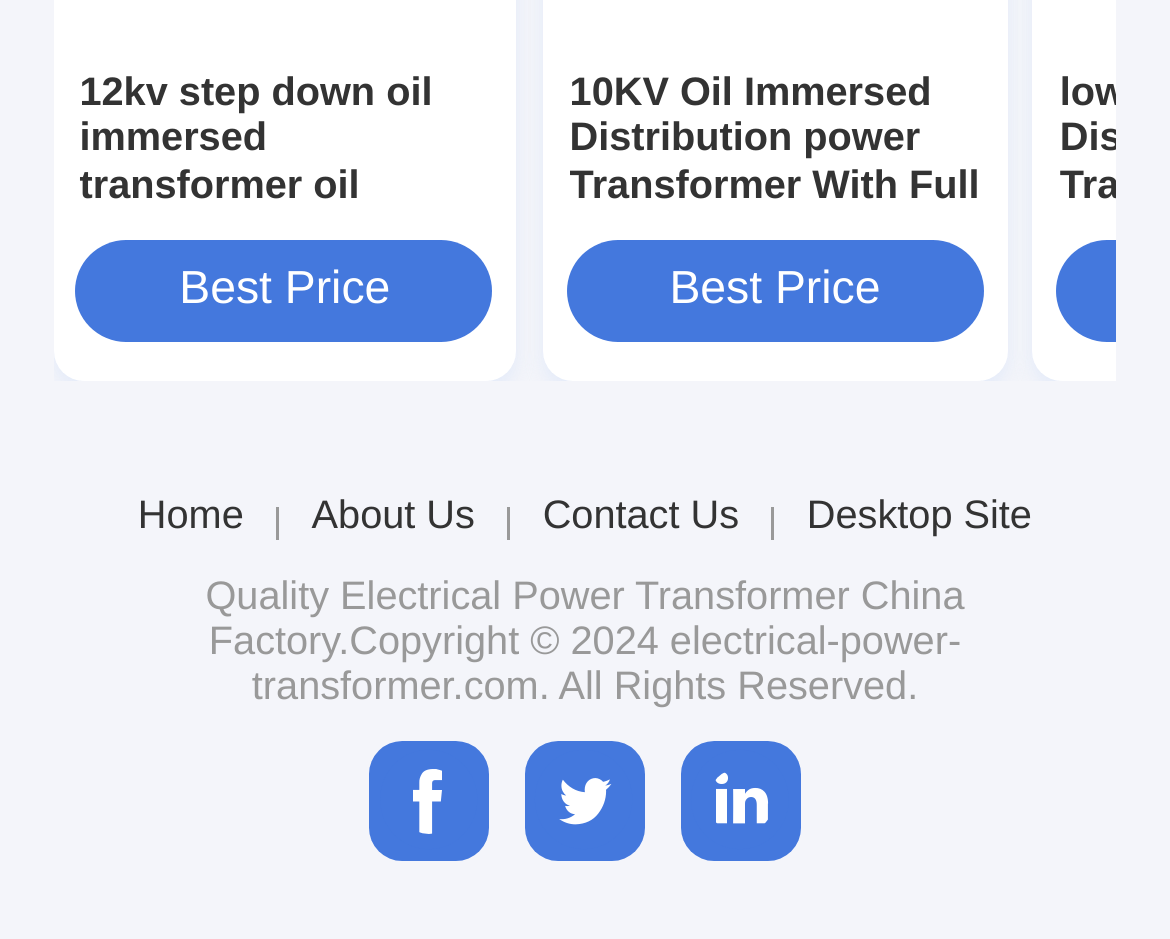Determine the bounding box coordinates of the clickable area required to perform the following instruction: "Go to About Us page". The coordinates should be represented as four float numbers between 0 and 1: [left, top, right, bottom].

[0.266, 0.525, 0.406, 0.574]